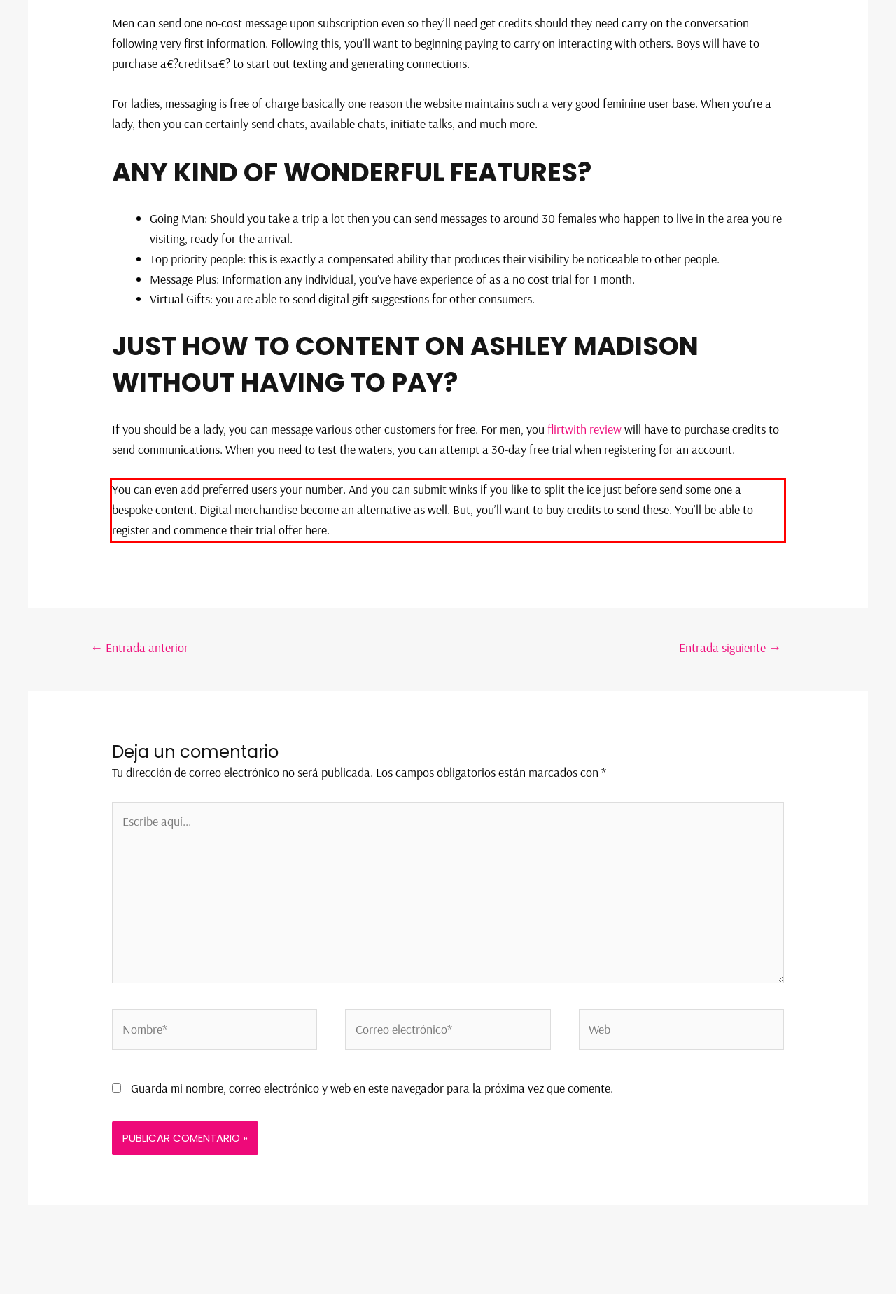With the given screenshot of a webpage, locate the red rectangle bounding box and extract the text content using OCR.

You can even add preferred users your number. And you can submit winks if you like to split the ice just before send some one a bespoke content. Digital merchandise become an alternative as well. But, you’ll want to buy credits to send these. You’ll be able to register and commence their trial offer here.